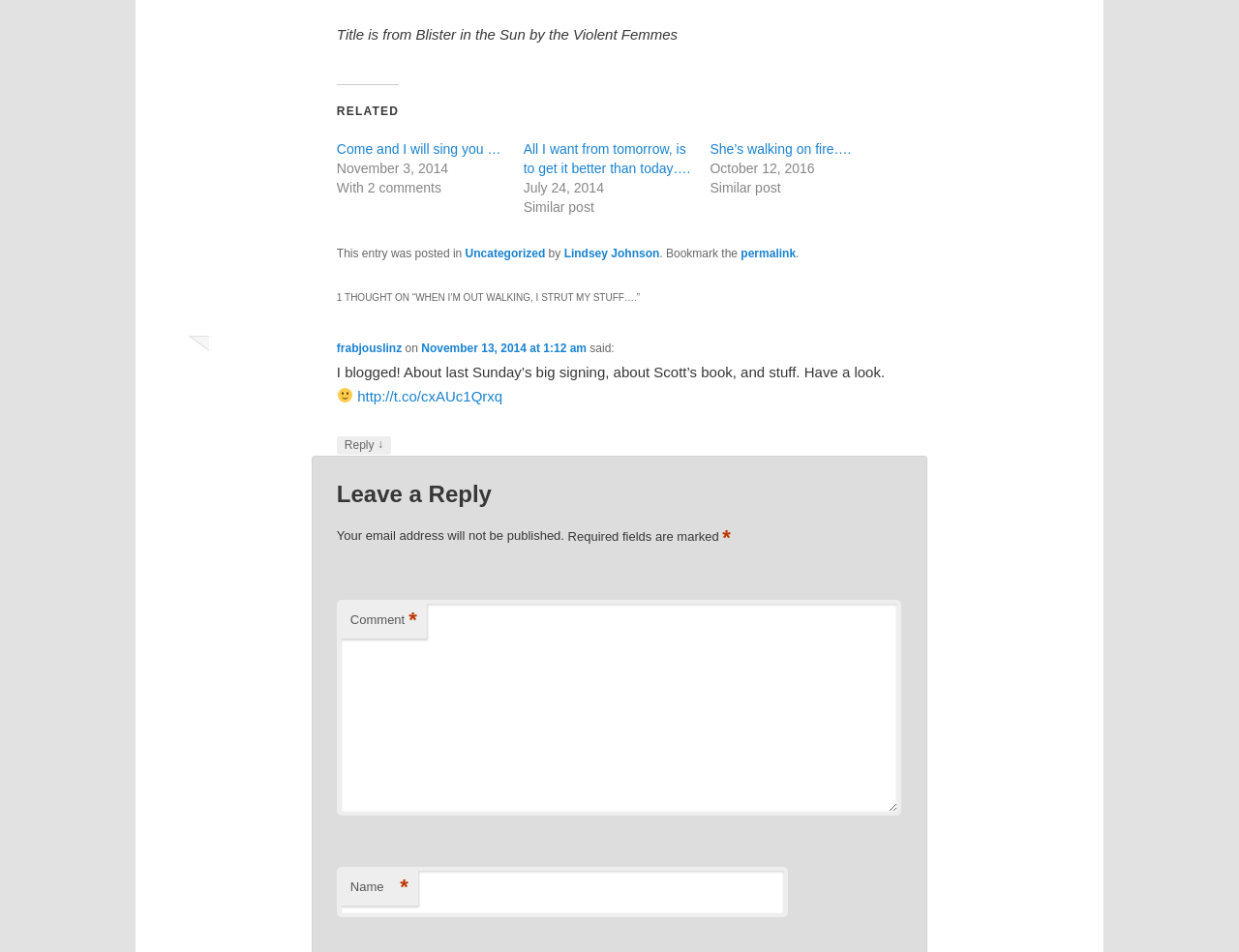How many fields are required in the comment form?
Please give a detailed and elaborate answer to the question based on the image.

I looked at the comment form and found two fields marked with '*', which indicates that they are required fields: 'Name' and 'Comment'.